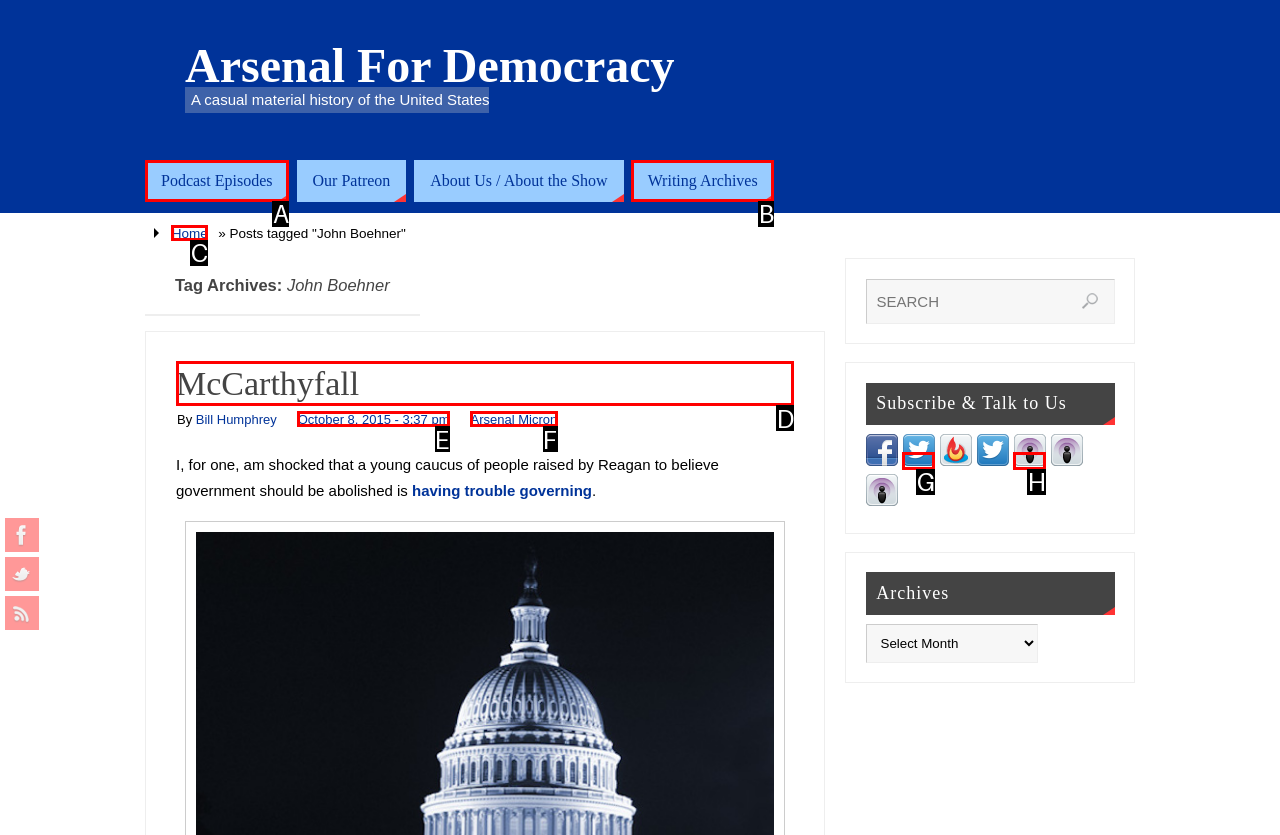Identify which HTML element to click to fulfill the following task: Read about McCarthyfall. Provide your response using the letter of the correct choice.

D